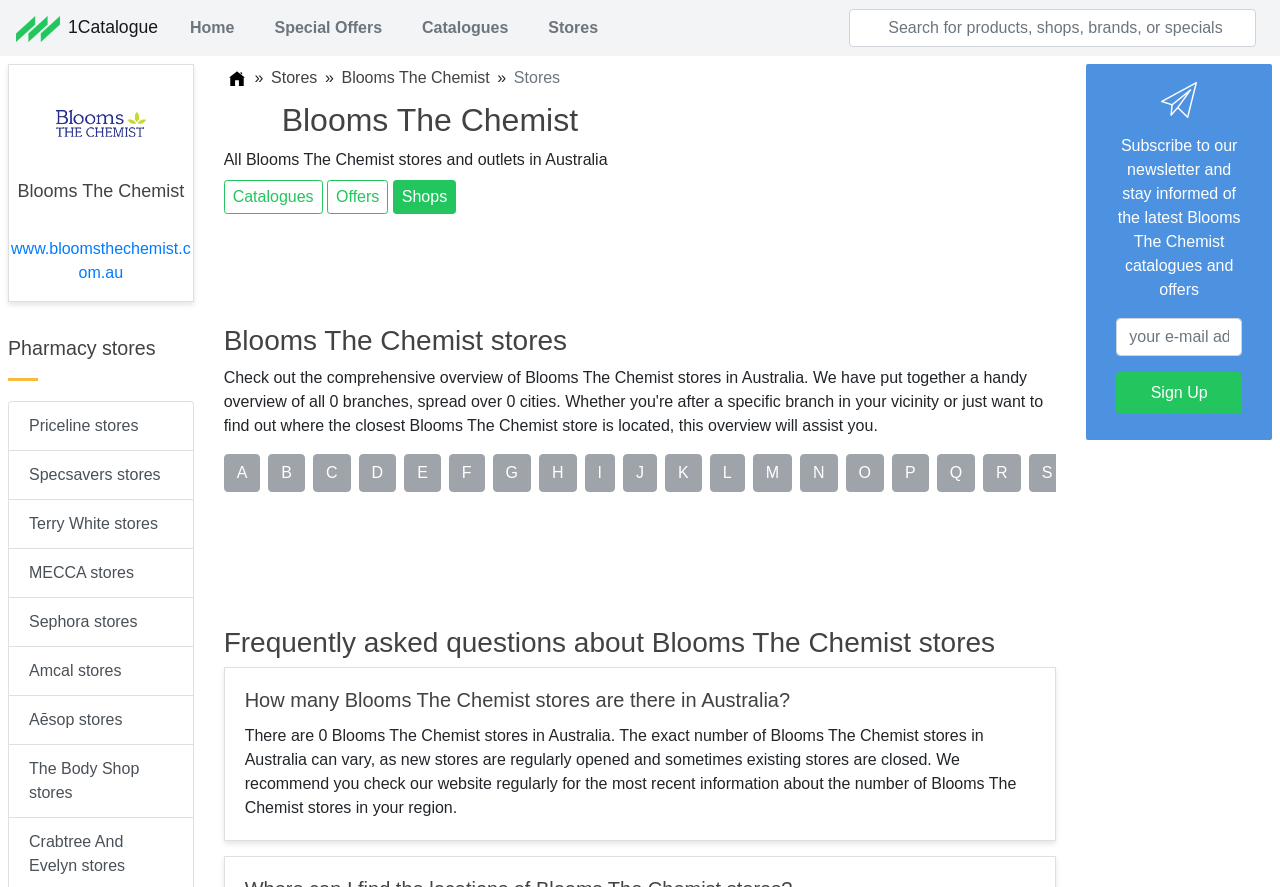Provide the bounding box coordinates for the area that should be clicked to complete the instruction: "Find Blooms The Chemist stores near me".

[0.175, 0.113, 0.22, 0.167]